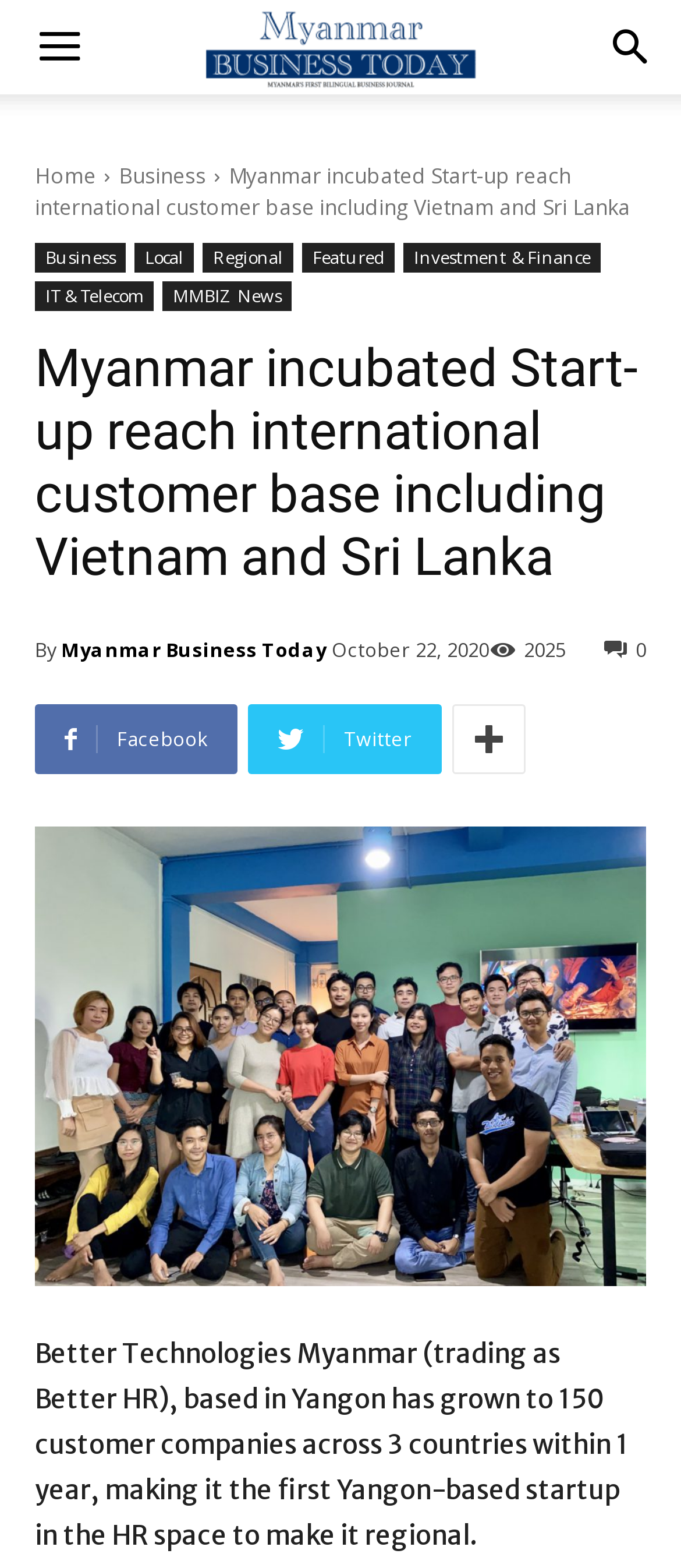Your task is to find and give the main heading text of the webpage.

Myanmar incubated Start-up reach international customer base including Vietnam and Sri Lanka